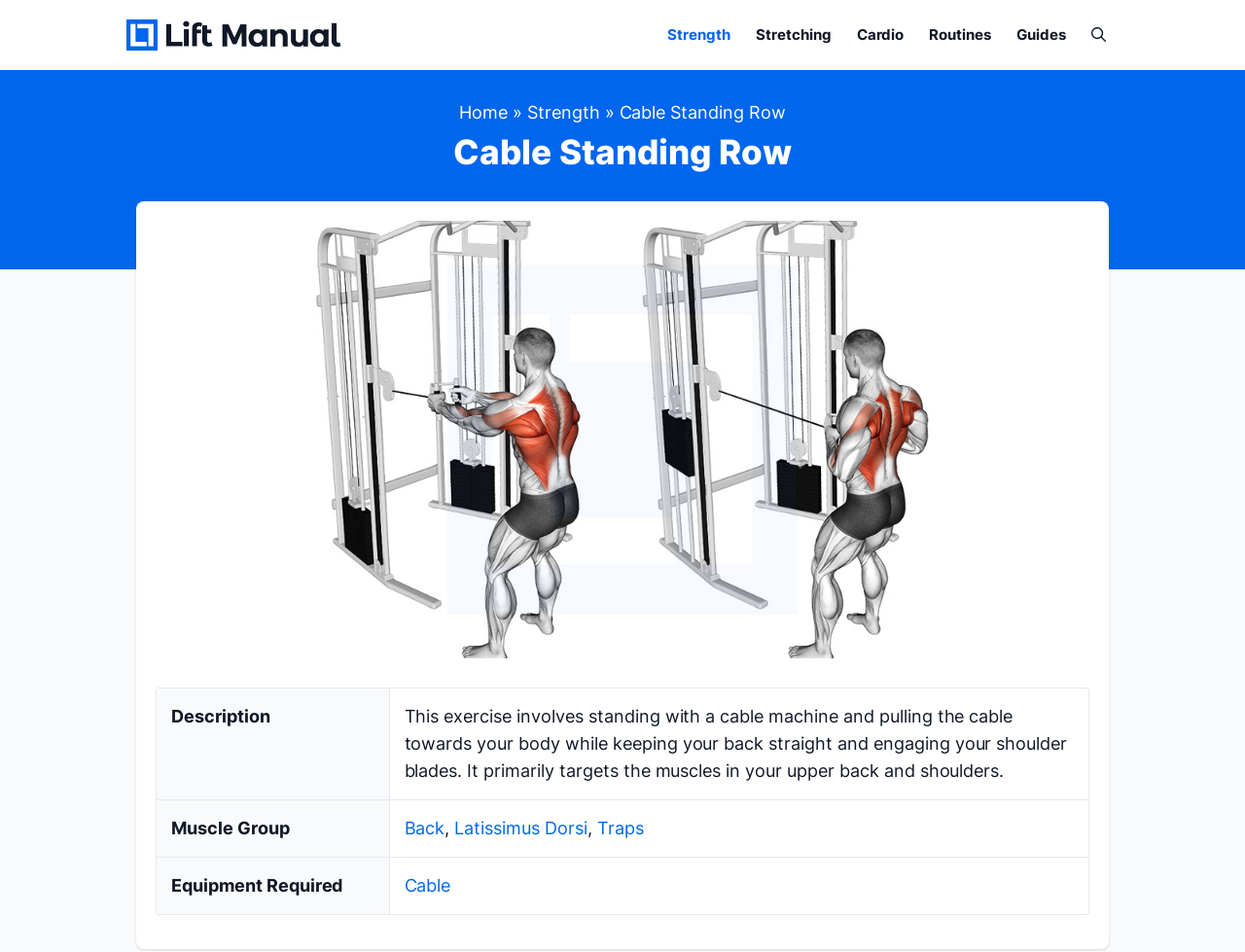Identify the bounding box coordinates of the section to be clicked to complete the task described by the following instruction: "Open search". The coordinates should be four float numbers between 0 and 1, formatted as [left, top, right, bottom].

[0.866, 0.022, 0.898, 0.052]